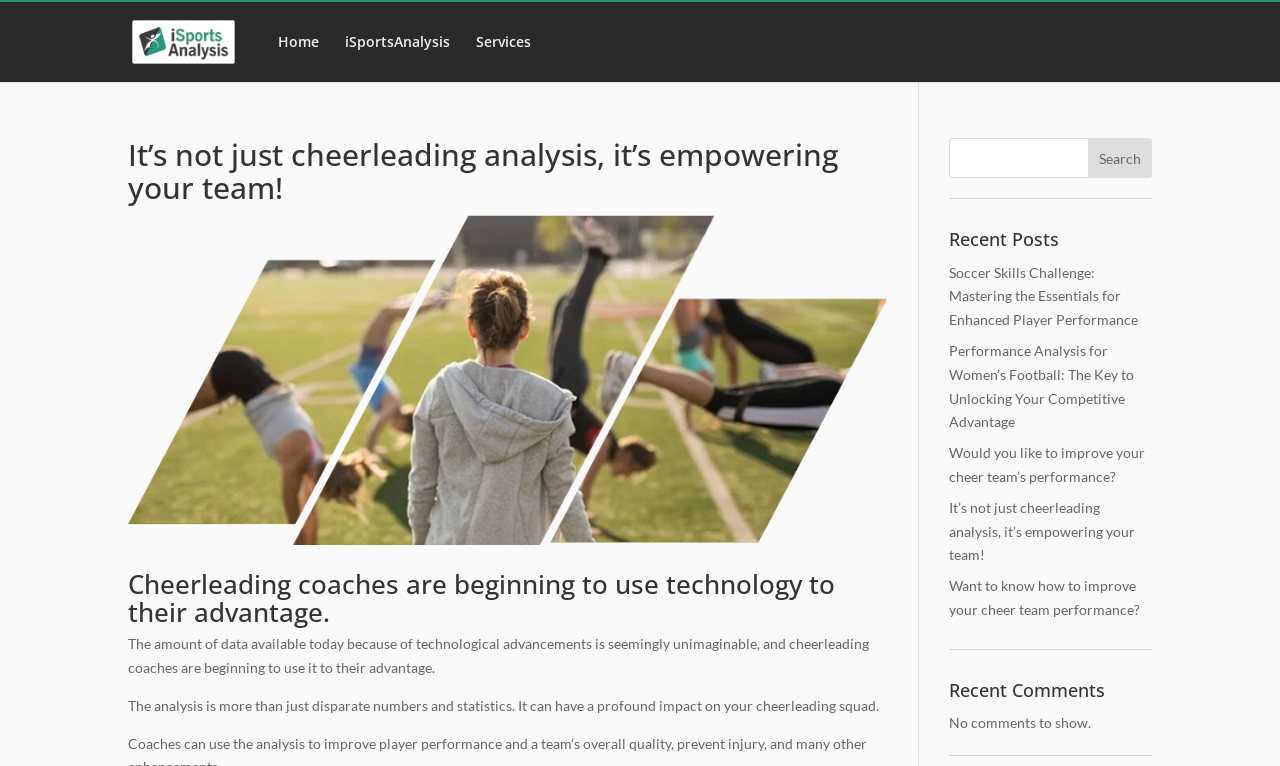Using the description "alt="Sports Intelligence"", locate and provide the bounding box of the UI element.

[0.103, 0.04, 0.197, 0.065]